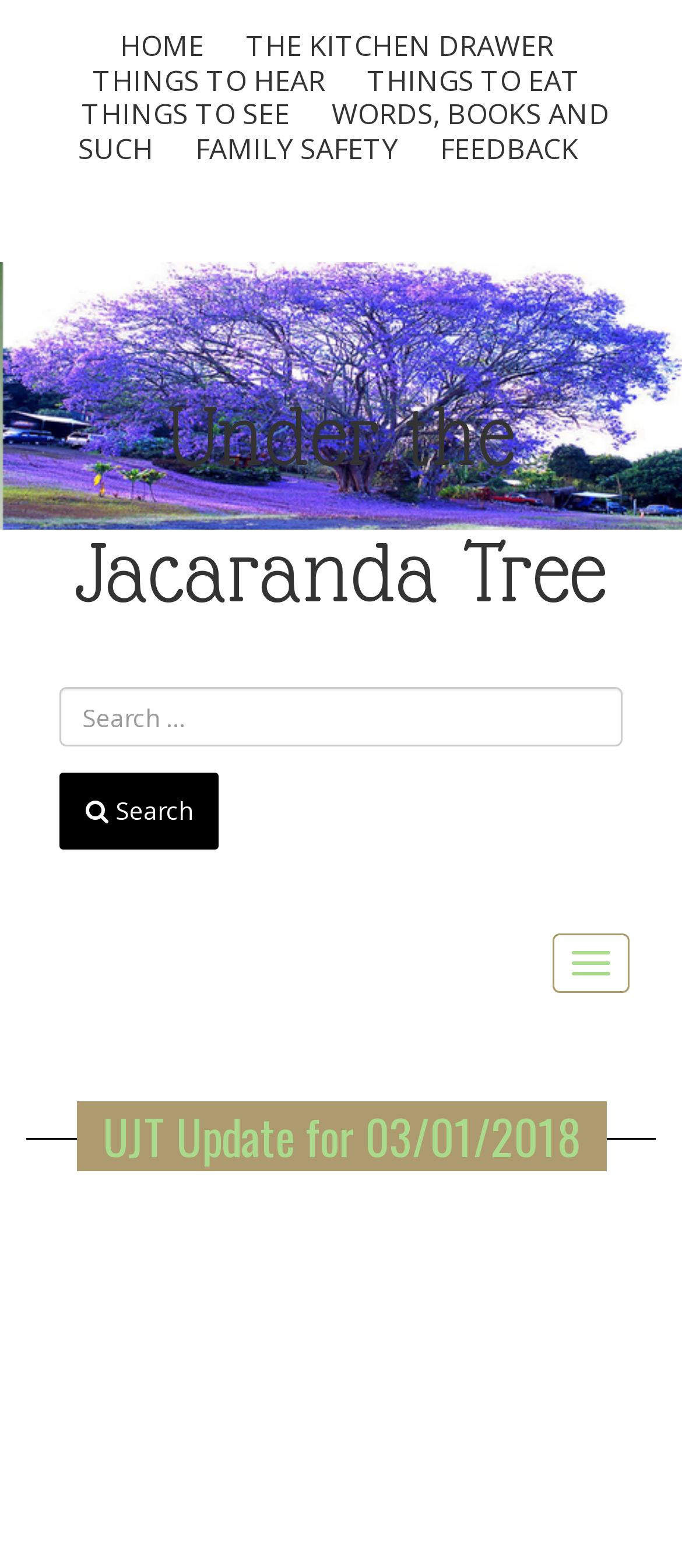Could you find the bounding box coordinates of the clickable area to complete this instruction: "search for something"?

[0.087, 0.439, 0.913, 0.476]